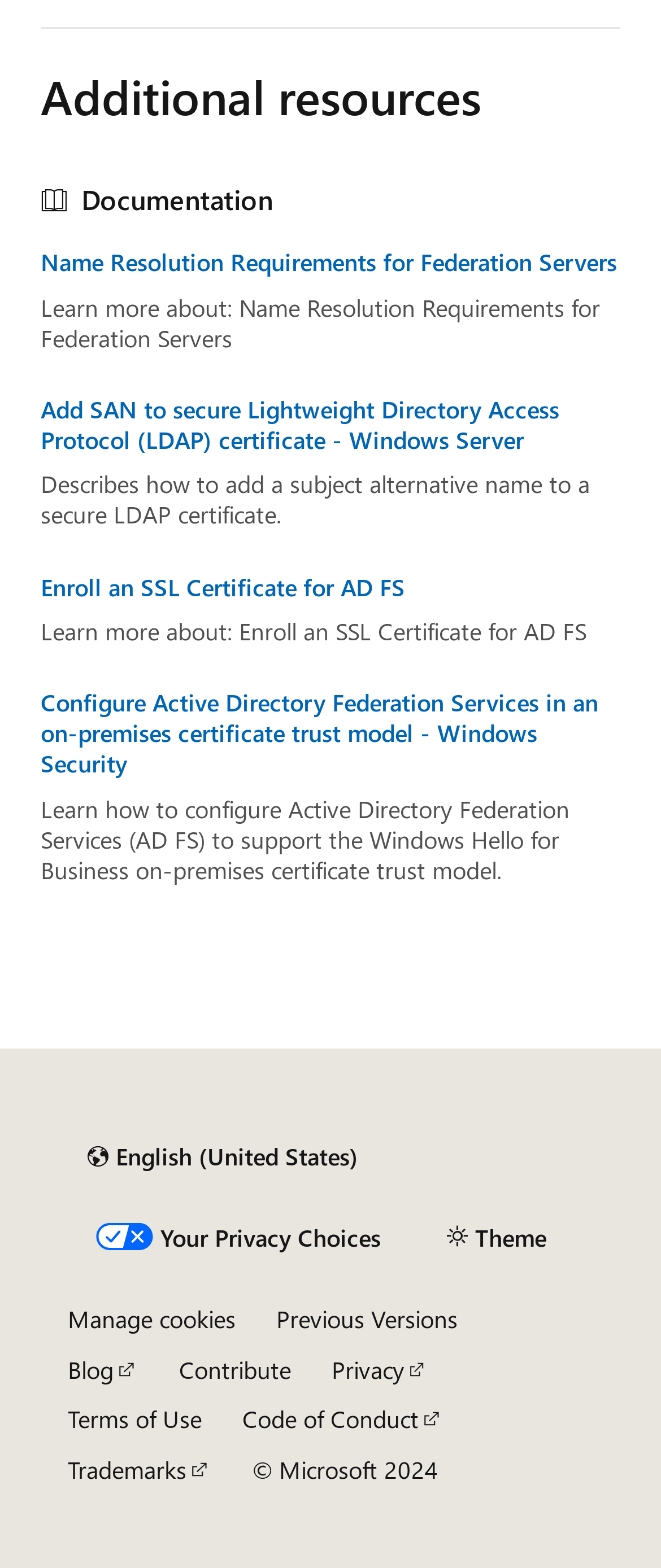Given the description: "Previous Versions", determine the bounding box coordinates of the UI element. The coordinates should be formatted as four float numbers between 0 and 1, [left, top, right, bottom].

[0.418, 0.831, 0.692, 0.851]